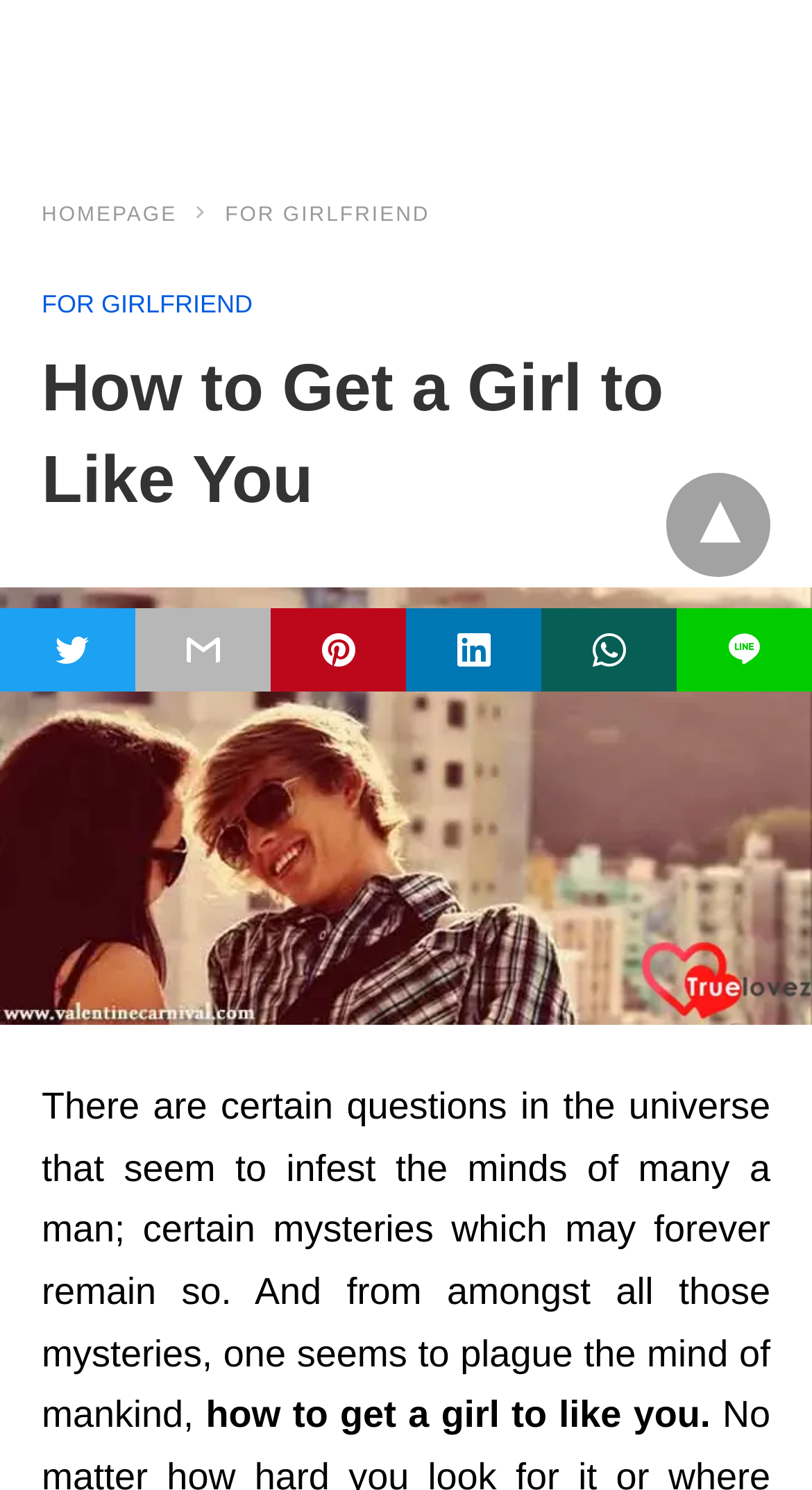Based on the element description title="linkedin share", identify the bounding box of the UI element in the given webpage screenshot. The coordinates should be in the format (top-left x, top-left y, bottom-right x, bottom-right y) and must be between 0 and 1.

[0.5, 0.408, 0.667, 0.464]